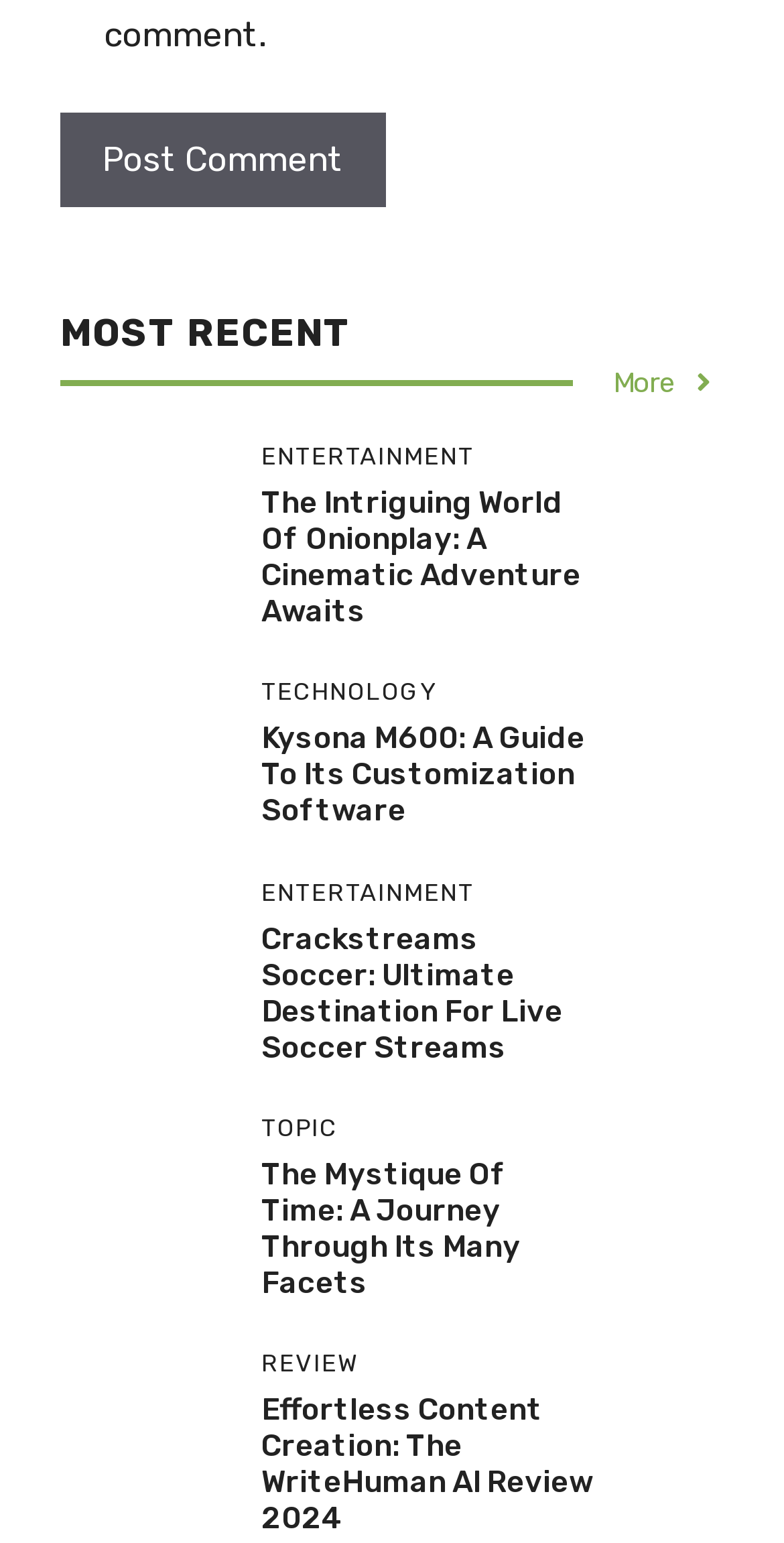Kindly provide the bounding box coordinates of the section you need to click on to fulfill the given instruction: "Explore 'Crackstreams Soccer: Ultimate Destination For Live Soccer Streams'".

[0.333, 0.596, 0.718, 0.69]